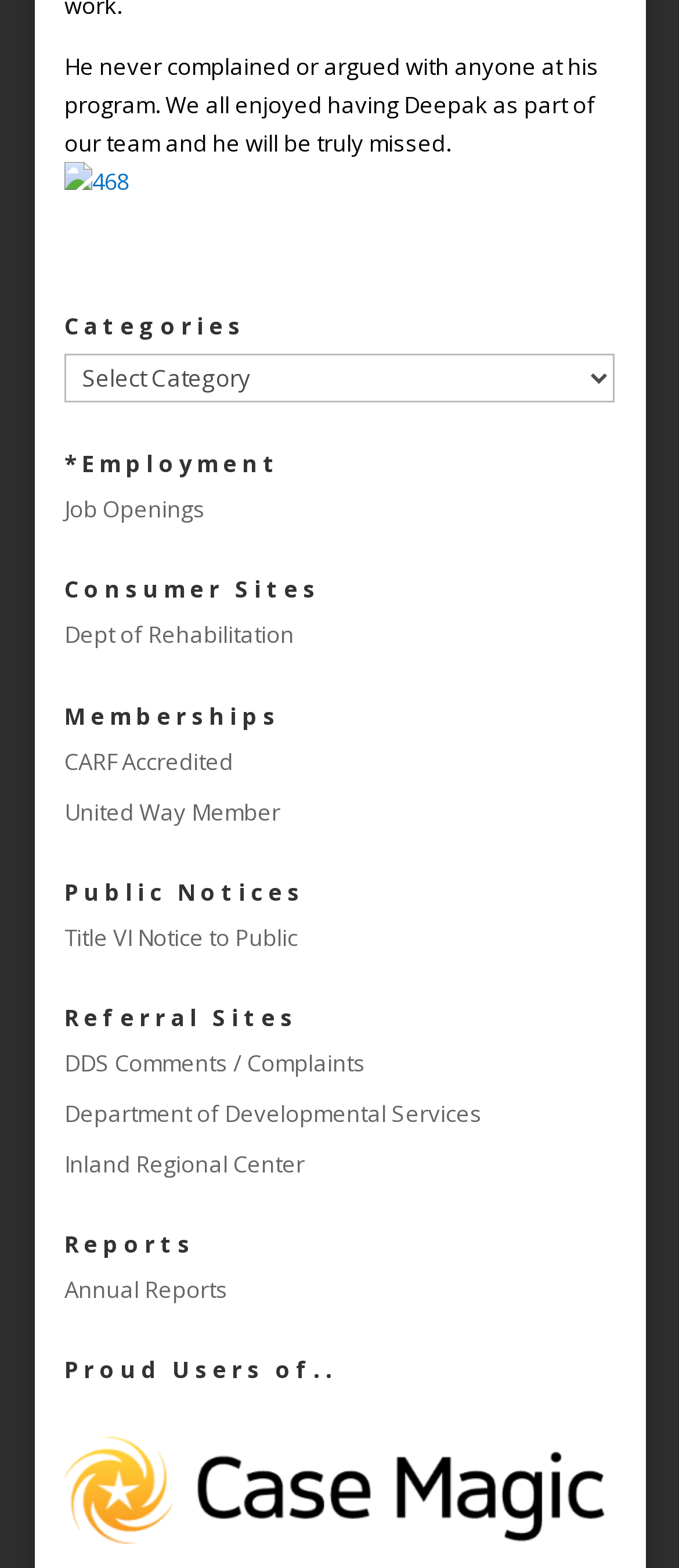Provide the bounding box coordinates of the UI element that matches the description: "Title VI Notice to Public".

[0.095, 0.588, 0.439, 0.608]